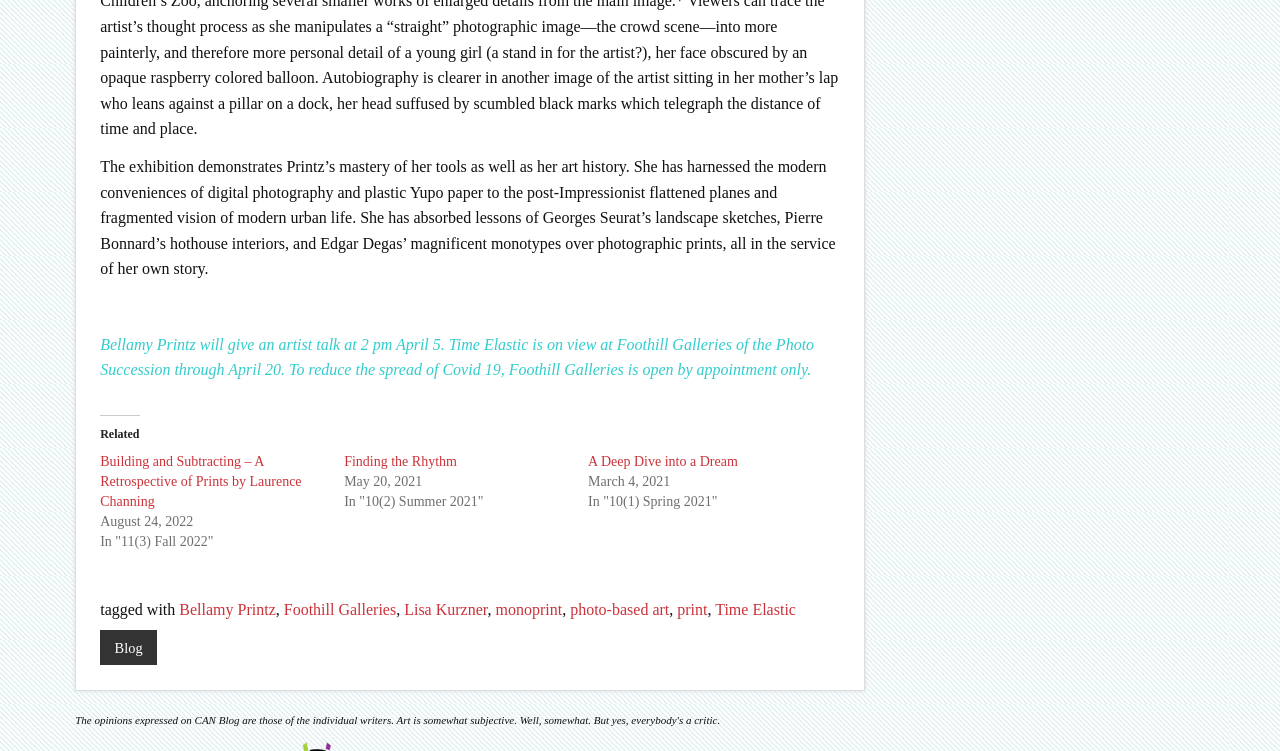What is the medium of the art mentioned in the webpage?
Give a single word or phrase as your answer by examining the image.

monoprint